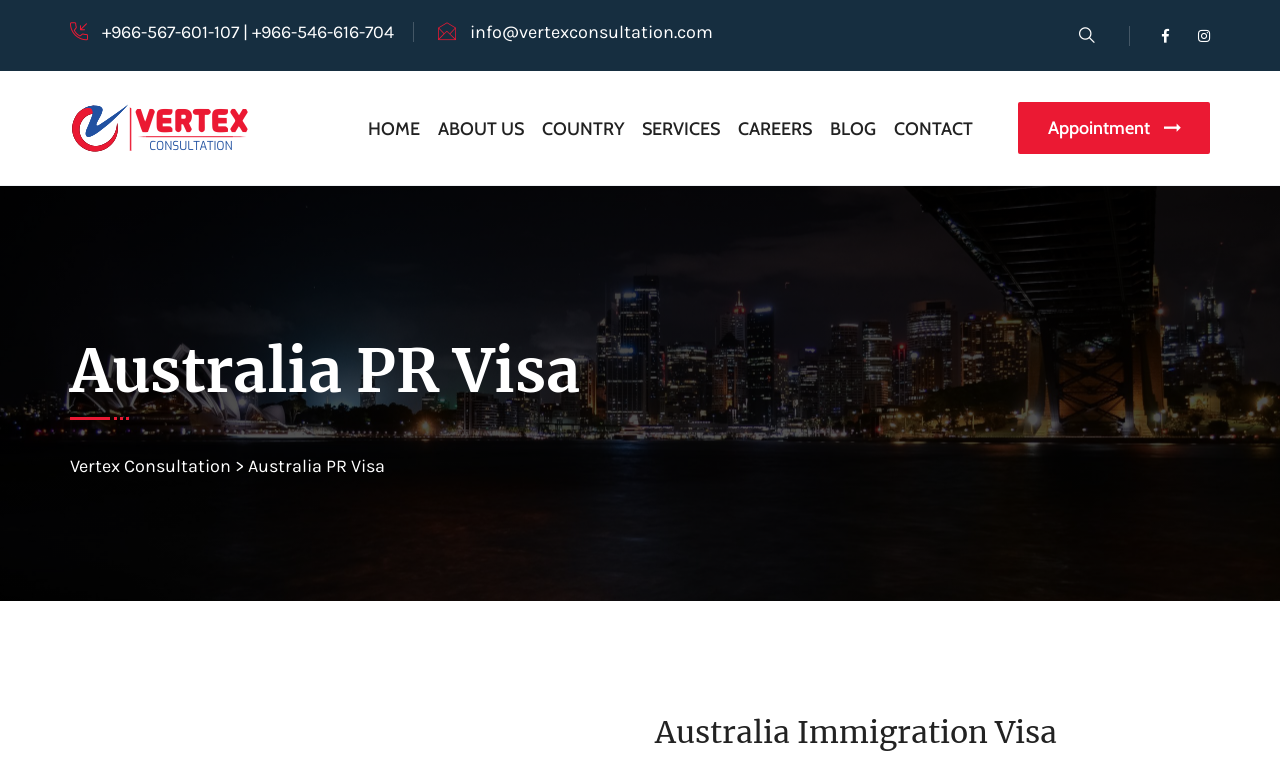What is the name of the company on the top left?
Use the screenshot to answer the question with a single word or phrase.

Vertex Consultation